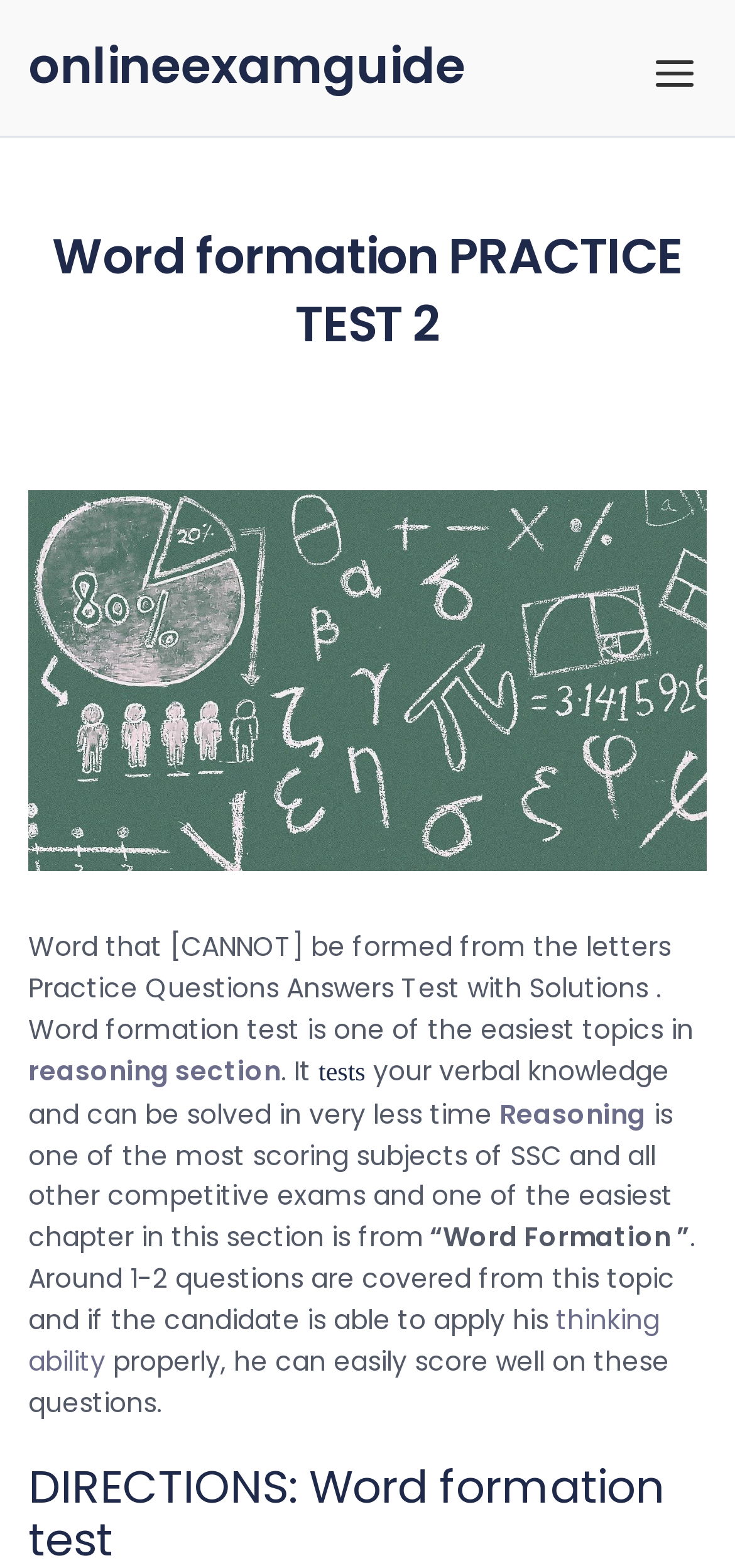What is required to score well on Word Formation questions?
Analyze the image and provide a thorough answer to the question.

According to the webpage, if a candidate is able to apply their thinking ability properly, they can easily score well on Word Formation questions.